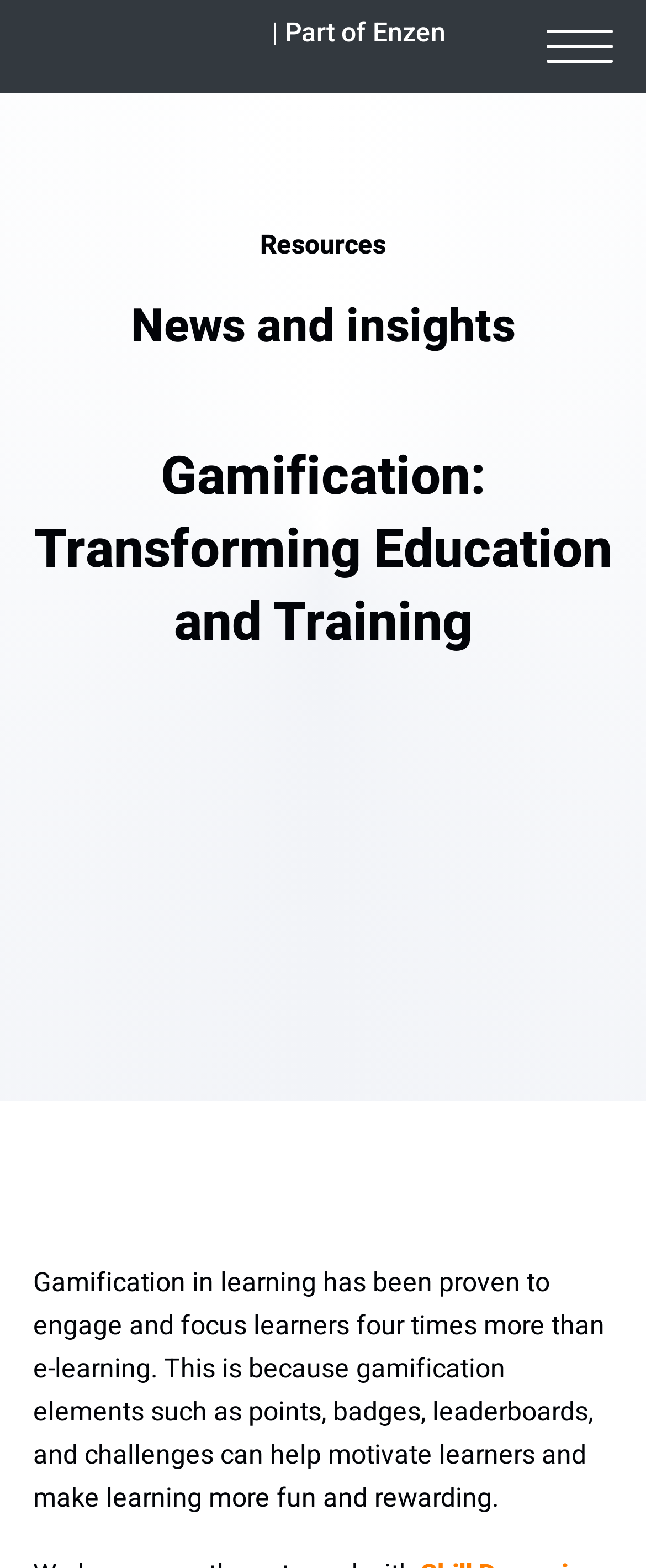Given the description "parent_node: | Part of Enzen", provide the bounding box coordinates of the corresponding UI element.

[0.051, 0.008, 0.4, 0.034]